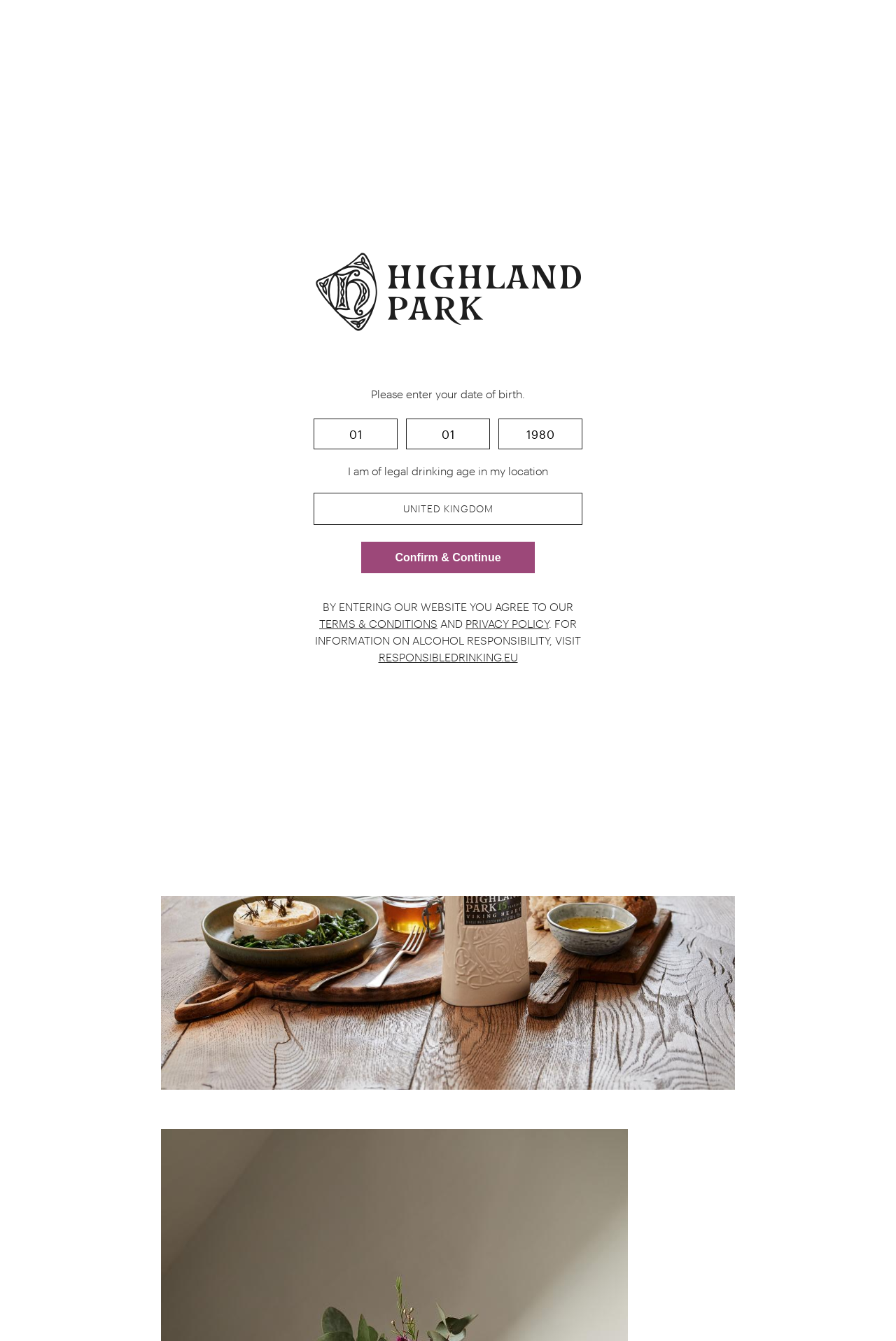Give a short answer to this question using one word or a phrase:
What is the material of the decanter?

Ceramic